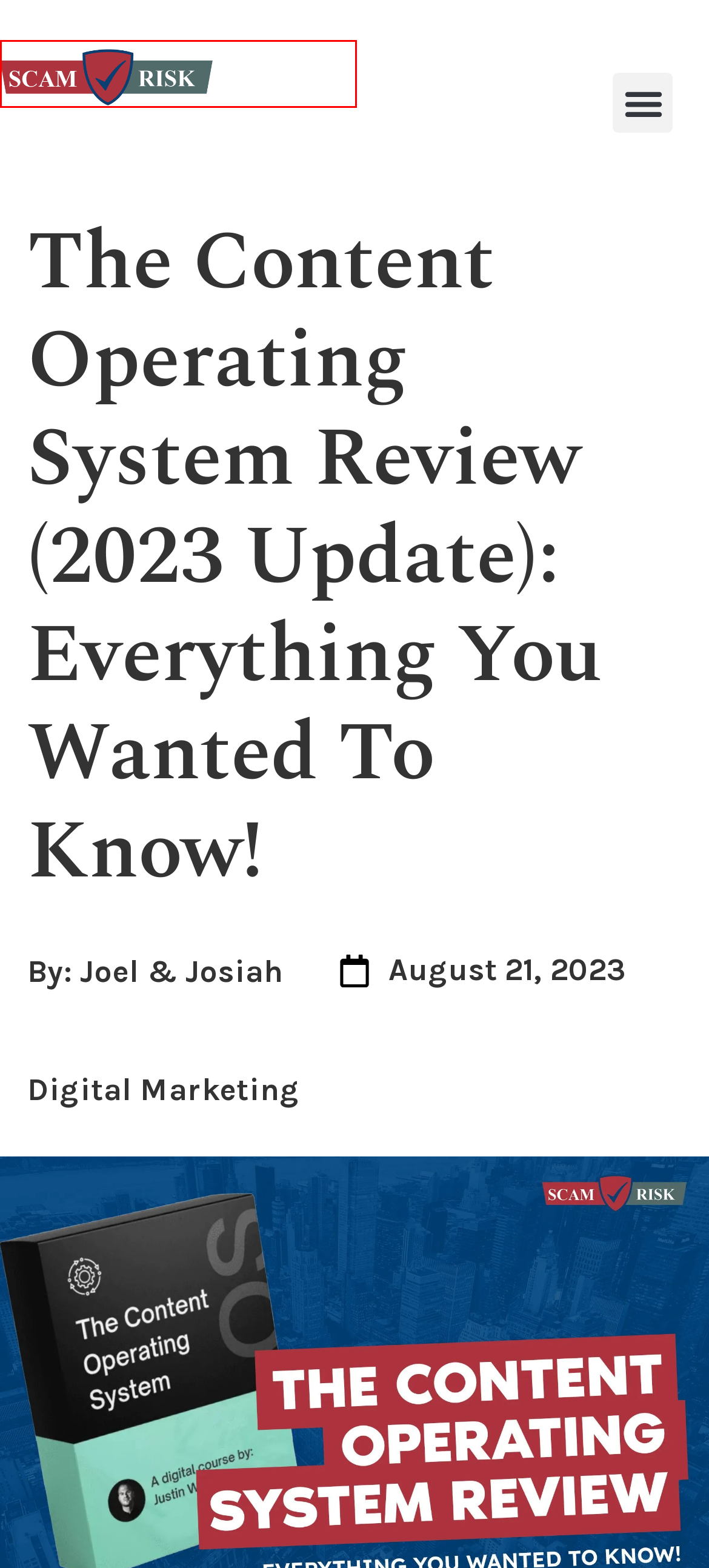You are given a screenshot of a webpage with a red rectangle bounding box around a UI element. Select the webpage description that best matches the new webpage after clicking the element in the bounding box. Here are the candidates:
A. BAM University Reviews (June 2024 Update): Real Deal?
B. Scam Risk | Helping You Avoid Online Scams
C. Legal Disclosure Scam Risk
D. Contact Us Scam Risk
E. Terms Of Use Scam Risk
F. Privacy Policy Scam Risk
G. Digital Marketing Scam Risk
H. Affiliate Disclosure Scam Risk

B